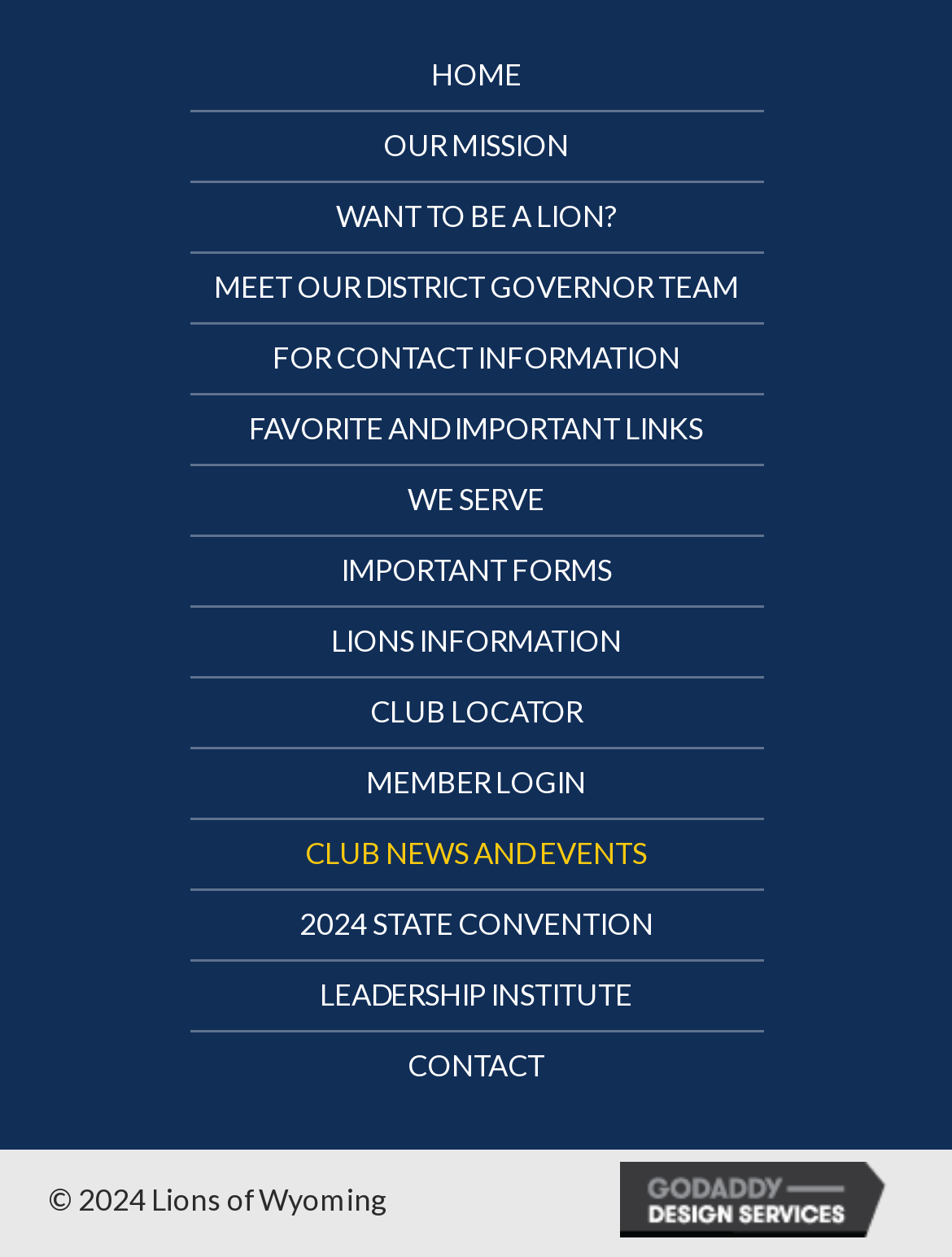Could you locate the bounding box coordinates for the section that should be clicked to accomplish this task: "find a club".

[0.199, 0.541, 0.801, 0.595]